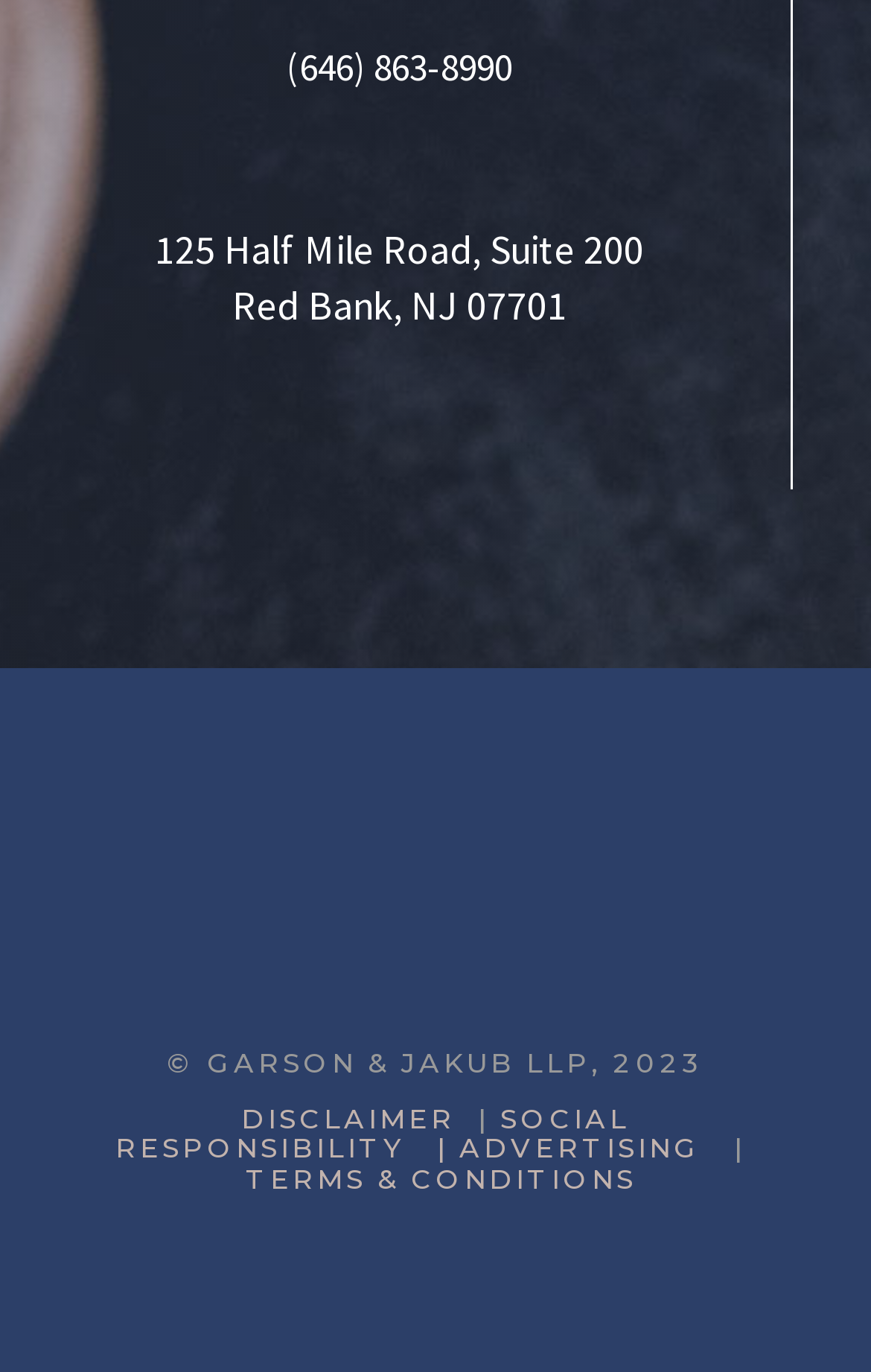What year is the copyright for?
Refer to the screenshot and respond with a concise word or phrase.

2023